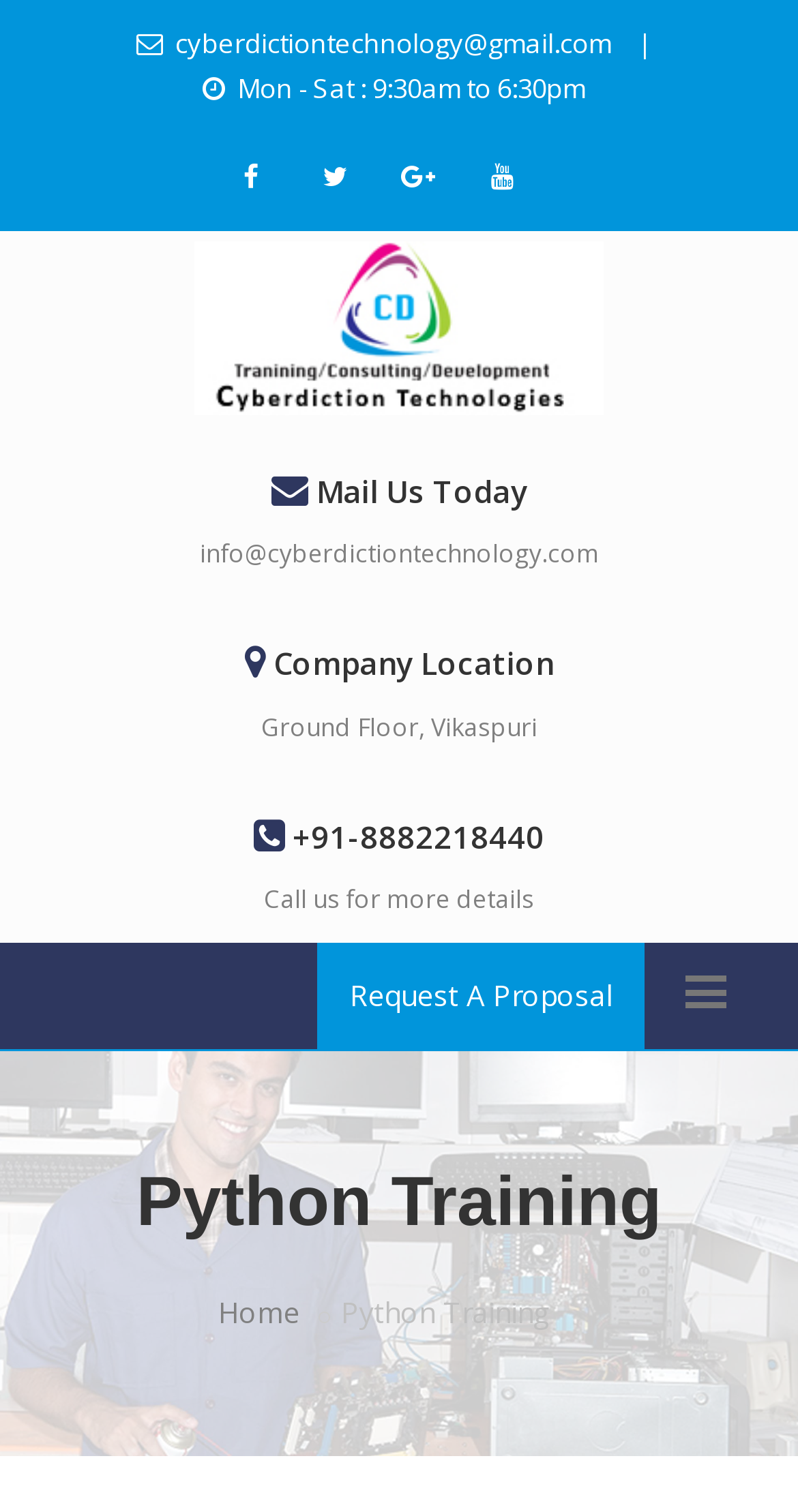What is the phone number to call for more details?
Give a one-word or short phrase answer based on the image.

+91-8882218440